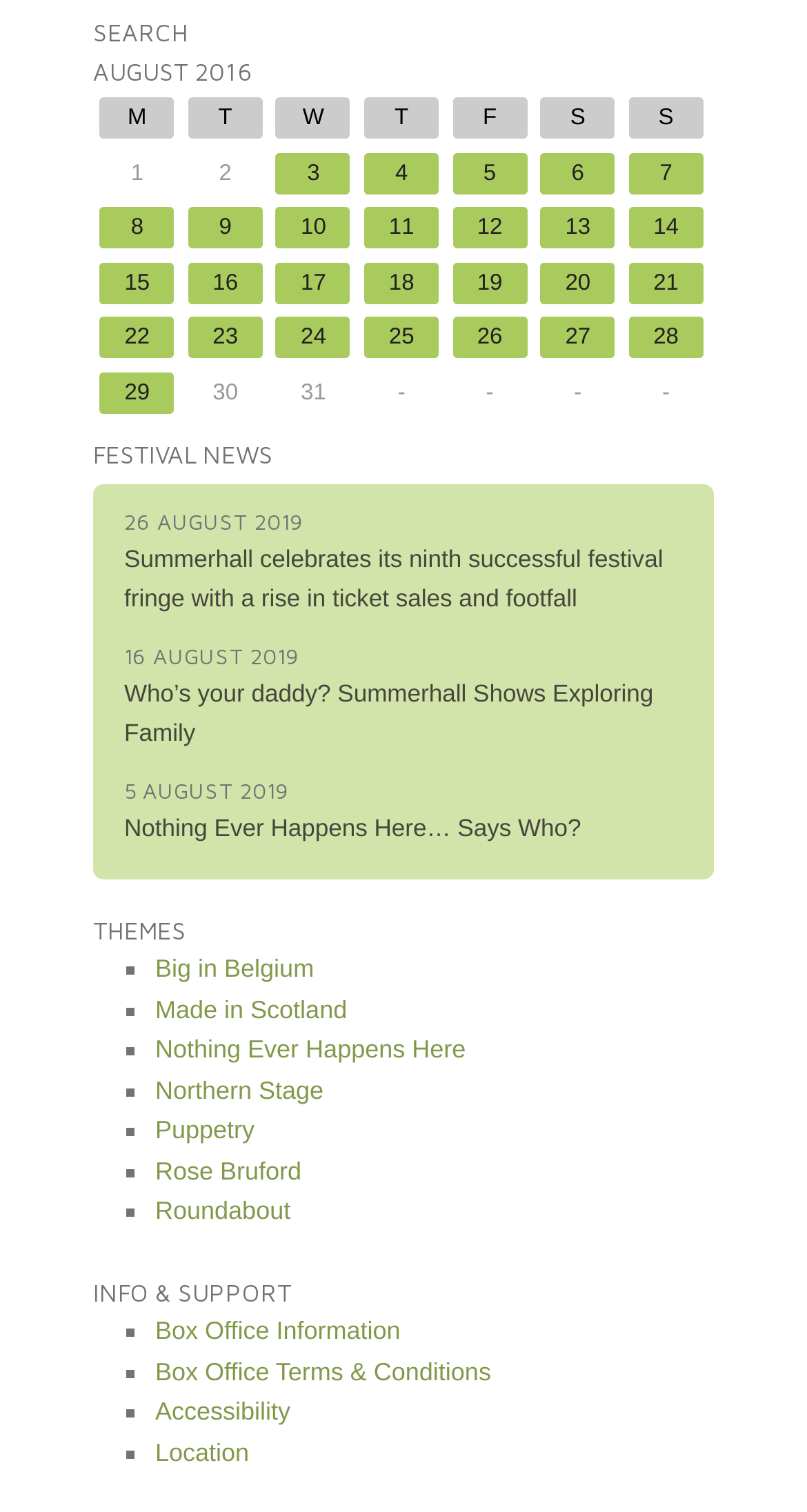Select the bounding box coordinates of the element I need to click to carry out the following instruction: "get Box Office Information".

[0.192, 0.871, 0.496, 0.89]